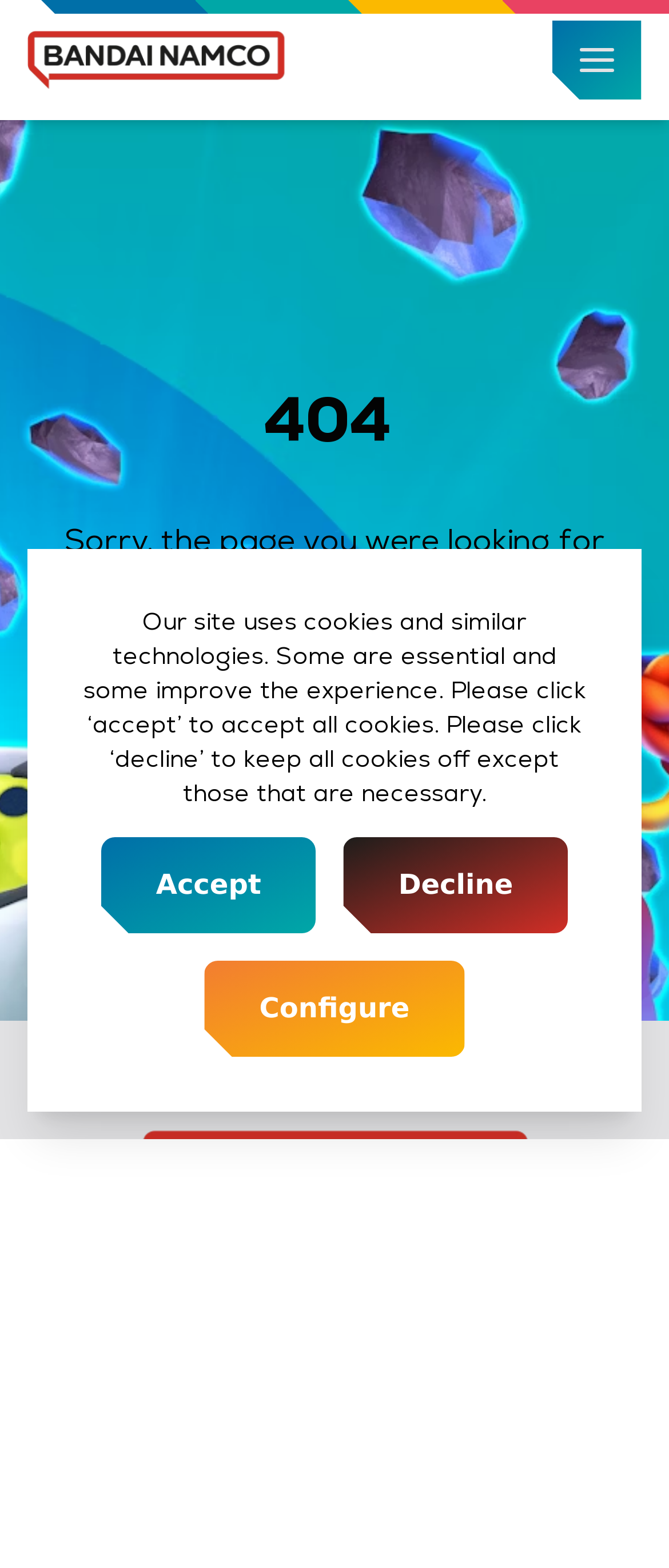Use the information in the screenshot to answer the question comprehensively: How many links are present on the webpage?

There are five links present on the webpage, including 'Logo', 'Return Home', 'Bandai Namco Logo', 'HOME', and 'WHO WE ARE' and 'GAMES'.